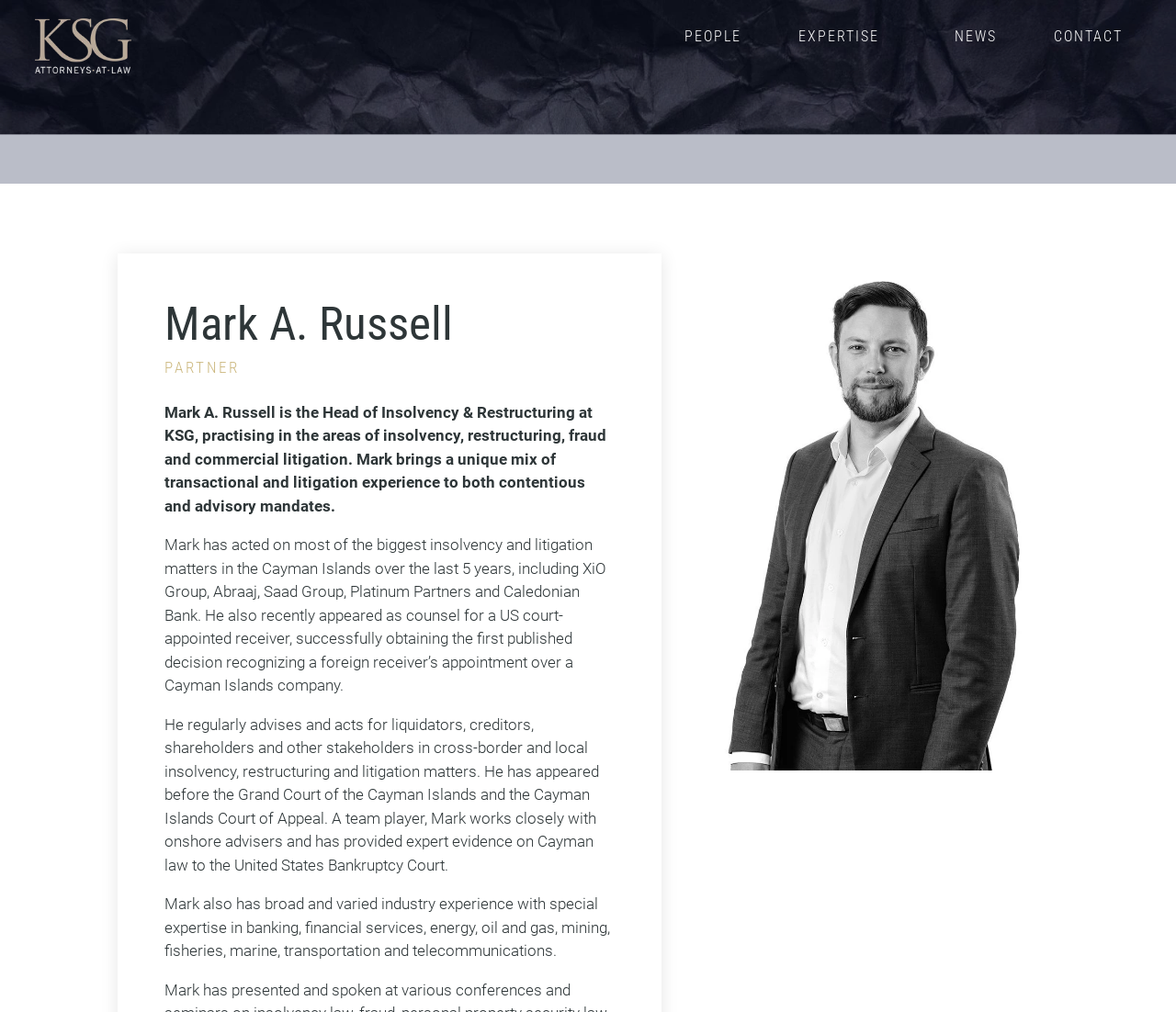Respond to the question below with a single word or phrase: What is Mark A. Russell's industry expertise?

Banking, financial services, energy, oil and gas, mining, fisheries, marine, transportation, telecommunications